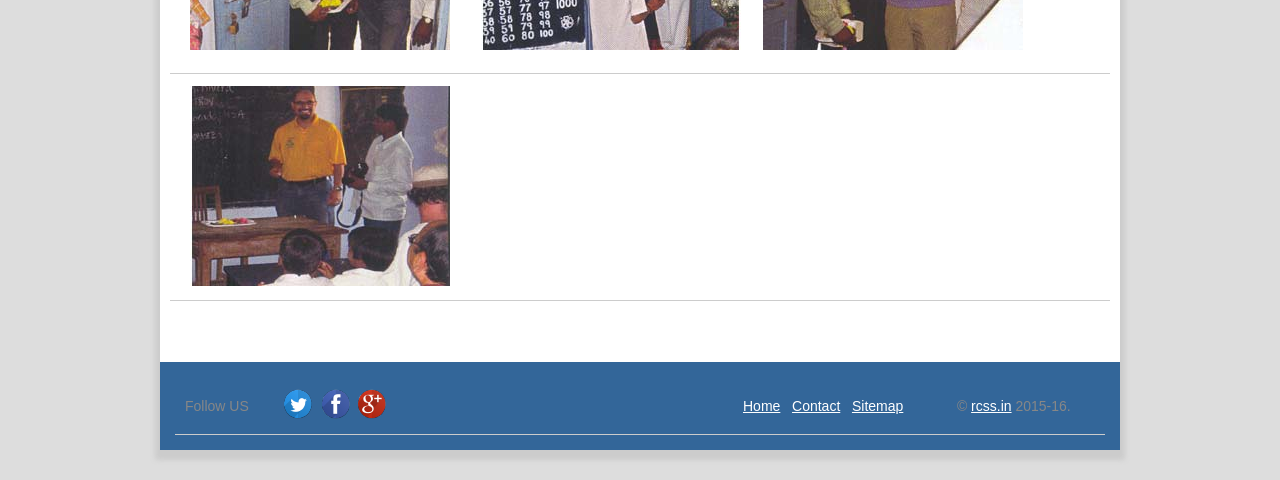Use one word or a short phrase to answer the question provided: 
What is the copyright year of the website?

2015-16